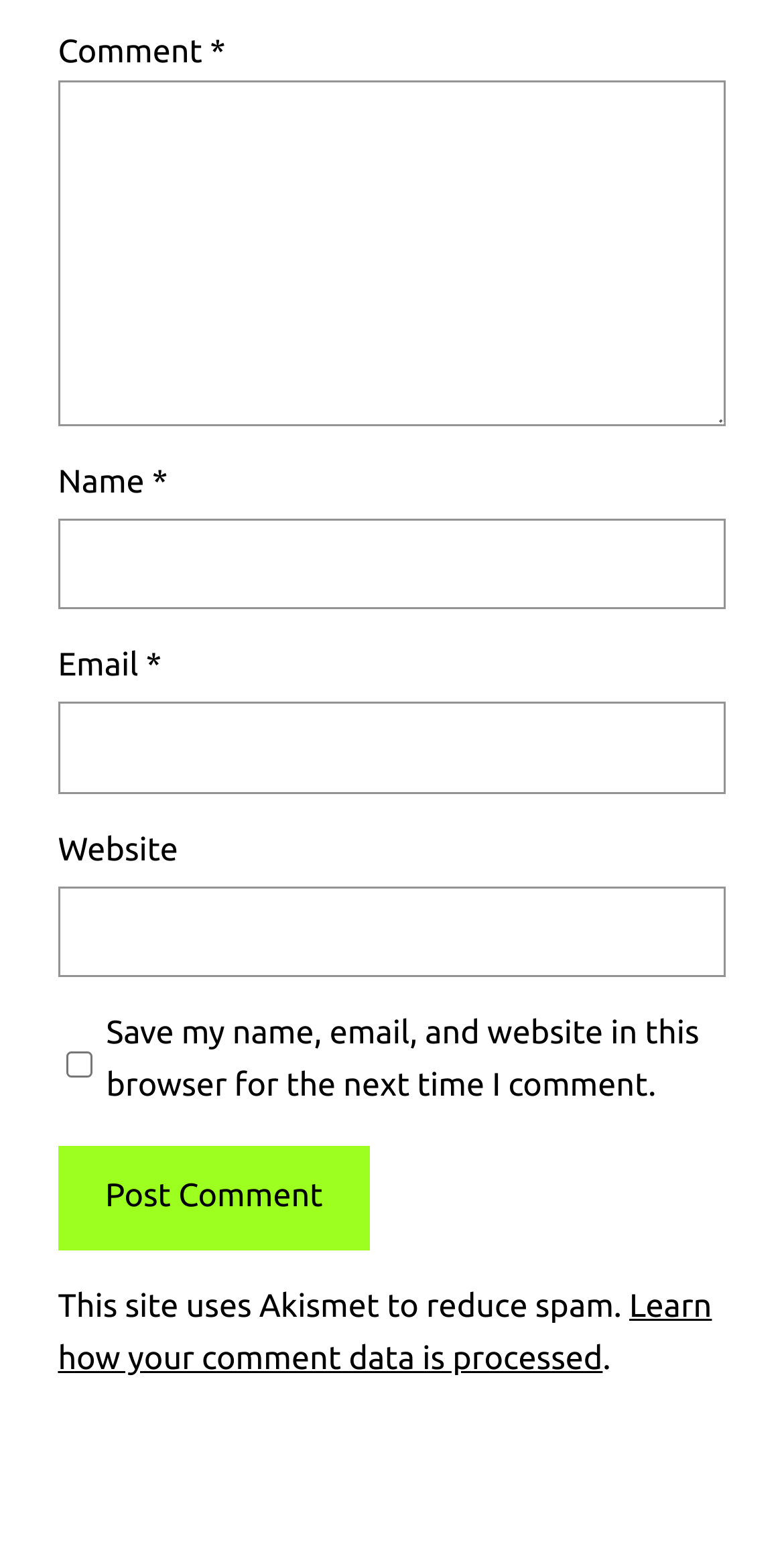Using the information in the image, give a detailed answer to the following question: What is the required information to post a comment?

The webpage has three required fields: 'Name', 'Email', and 'Comment', indicated by the asterisk symbol. These fields must be filled in order to post a comment.